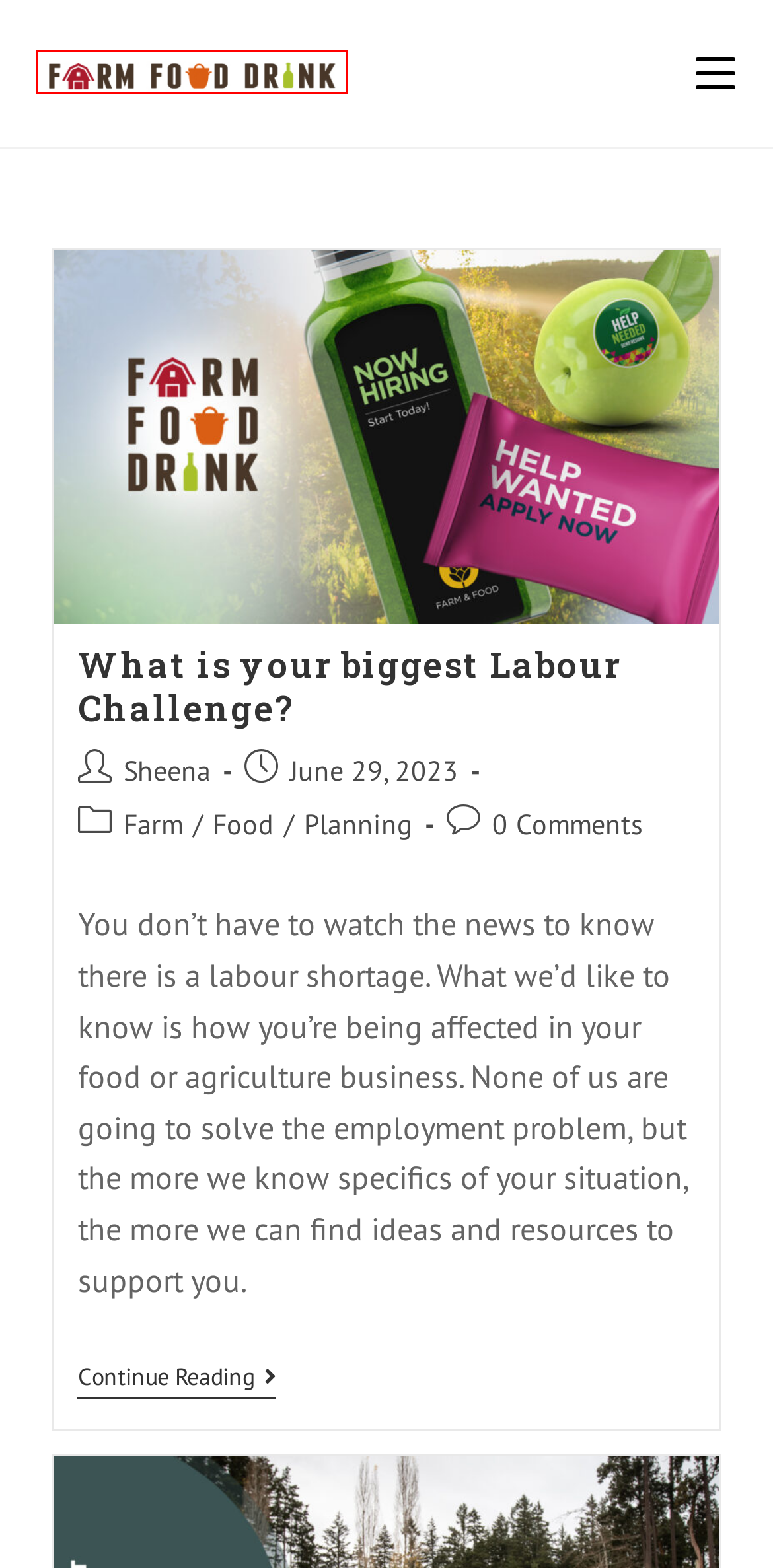Examine the screenshot of a webpage featuring a red bounding box and identify the best matching webpage description for the new page that results from clicking the element within the box. Here are the options:
A. Market Research - Farm Food Drink
B. Spotlight Archives - Farm Food Drink
C. What is your biggest Labour Challenge? - Farm Food Drink
D. Food Archives - Farm Food Drink
E. Sheena, Author at Farm Food Drink
F. BC Farm, Food, & Drink Marketing Strategies - Farm Food Drink
G. Farm Archives - Farm Food Drink
H. Planning Archives - Farm Food Drink

F